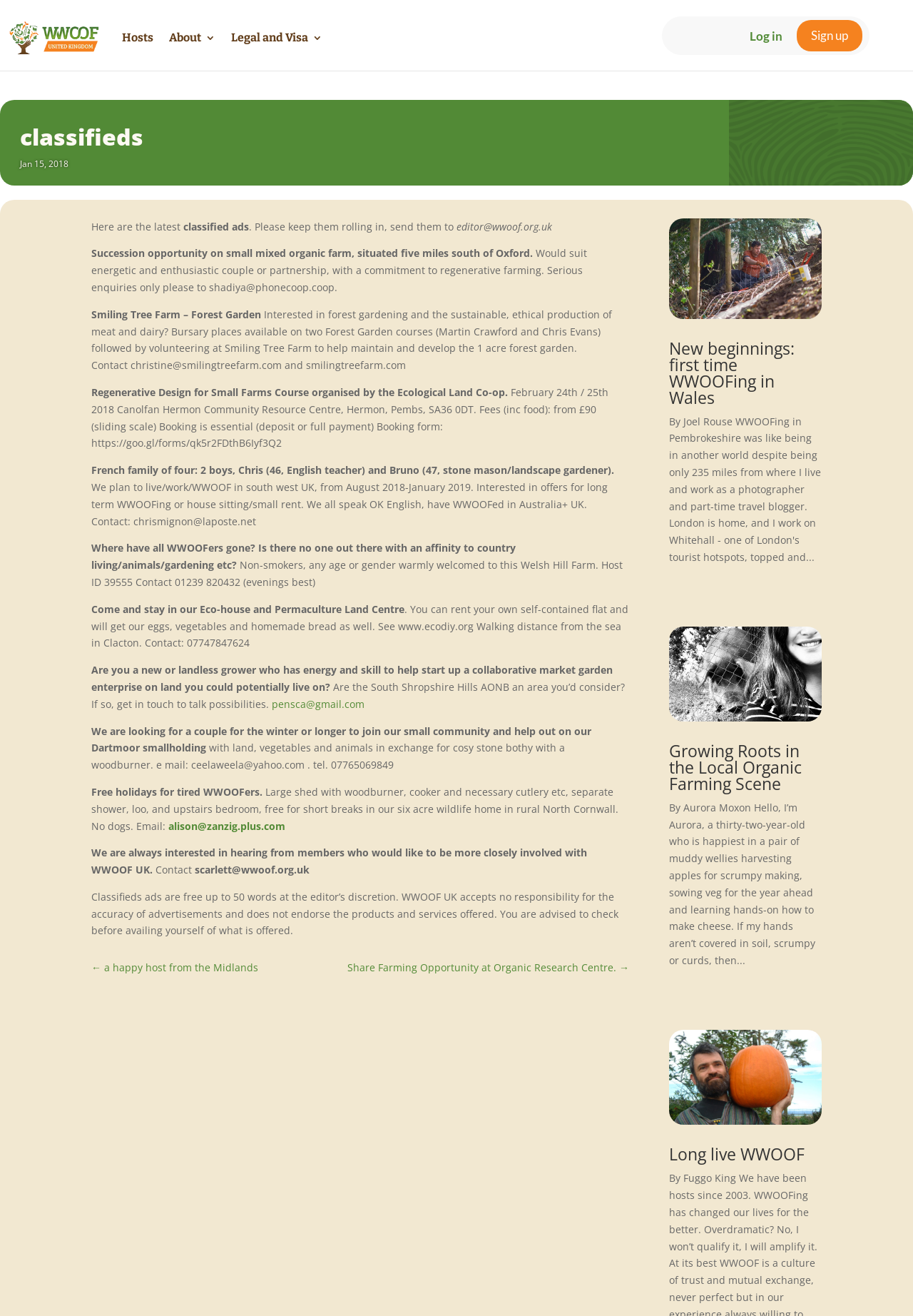What is the topic of the latest article?
Please use the image to deliver a detailed and complete answer.

I found an article element with a heading 'New beginnings: first time WWOOFing in Wales', which suggests that the topic of the latest article is about WWOOFing in Wales.